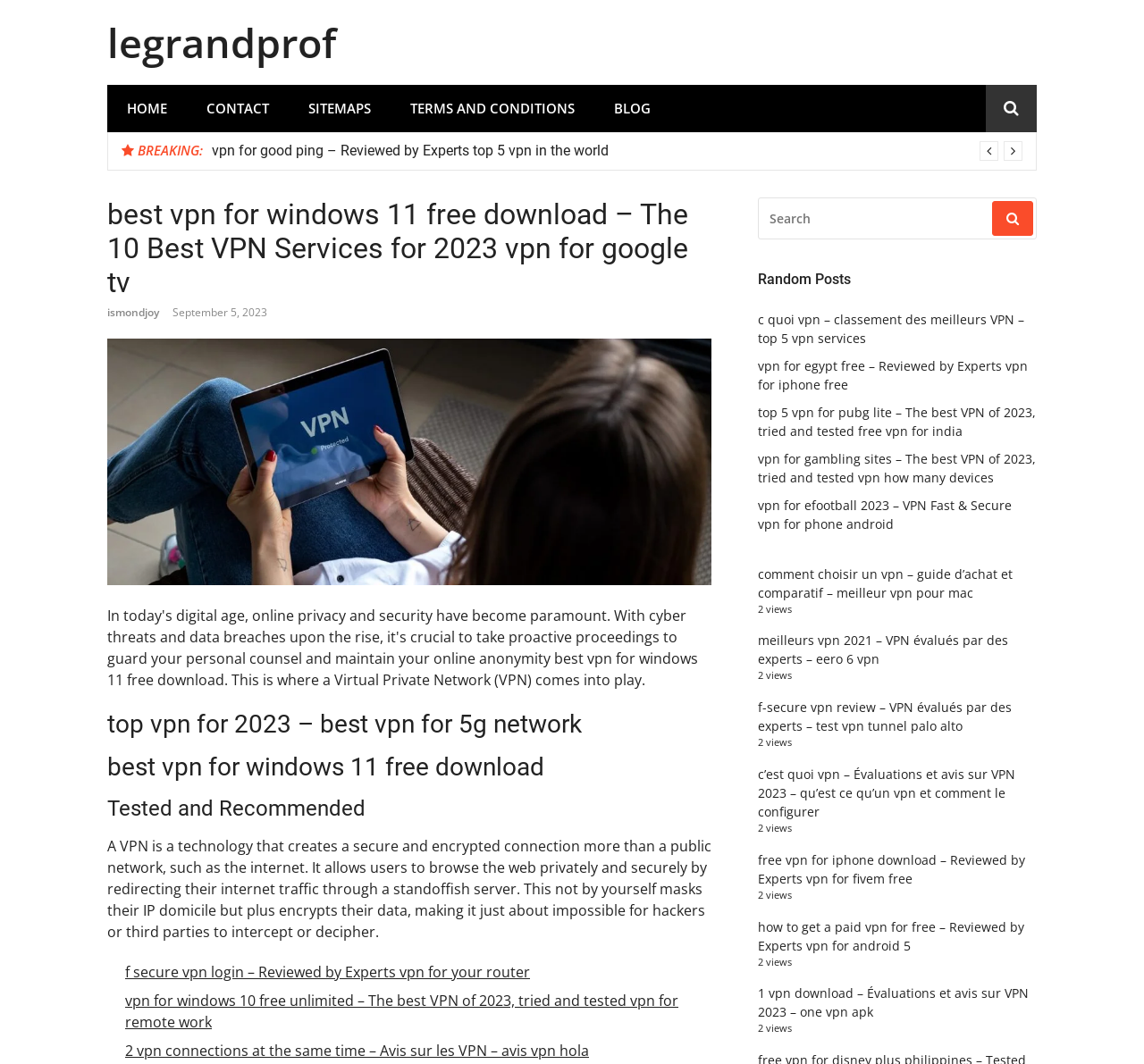Locate and provide the bounding box coordinates for the HTML element that matches this description: "Quality Cleaning Services".

None